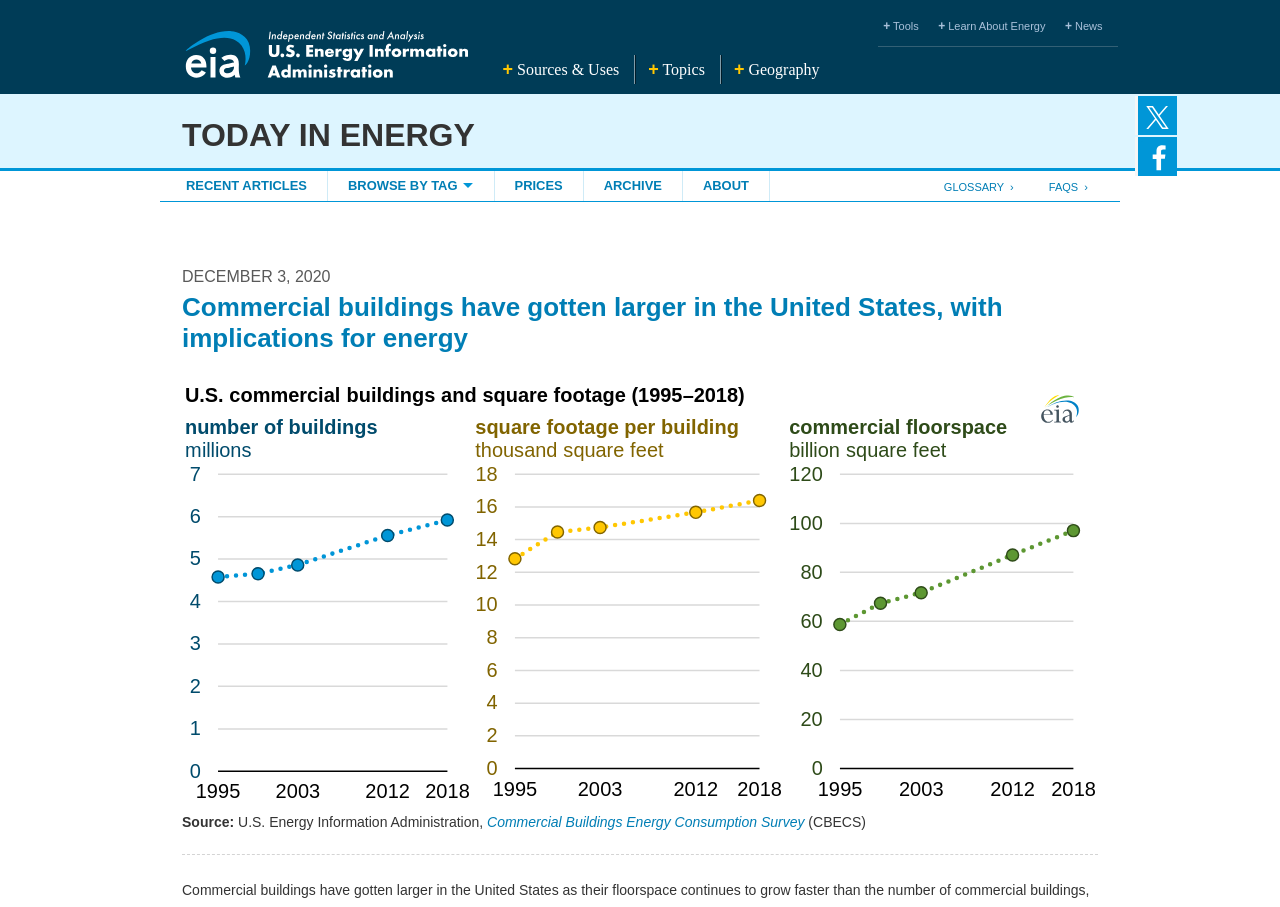Kindly determine the bounding box coordinates for the area that needs to be clicked to execute this instruction: "Search for energy information".

[0.704, 0.061, 0.847, 0.085]